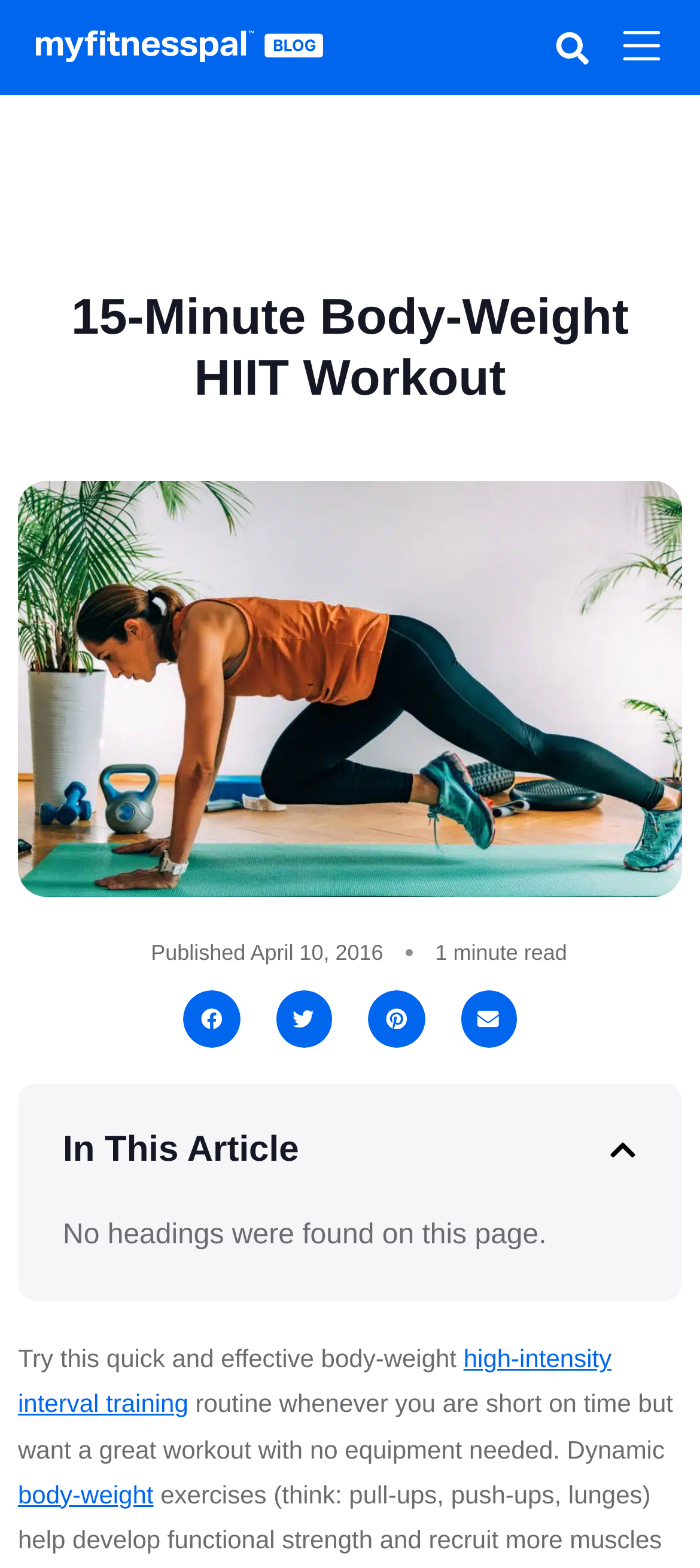Create a detailed narrative describing the layout and content of the webpage.

This webpage appears to be a fitness article focused on a 15-minute body-weight HIIT workout. At the top left, there is a link with an accompanying image. On the right side of the top section, there is a search bar with a "Search" button. 

To the right of the top left link, there is another link with an image. Below these top elements, the main content of the article begins with a heading that reads "15-Minute Body-Weight HIIT Workout". Below the heading, there is a large image related to the workout.

Under the image, there is a section with the publication date "April 10, 2016" and an estimated reading time of "1 minute read". Below this section, there are four social media sharing buttons for Facebook, Twitter, Pinterest, and email, each accompanied by an icon.

The main article content starts below the sharing buttons. The article is divided into sections, with a heading "In This Article" and a table of contents button that can be expanded or closed. The article text begins with an introduction to the workout routine, which is a quick and effective body-weight high-intensity interval training routine that can be done with no equipment.